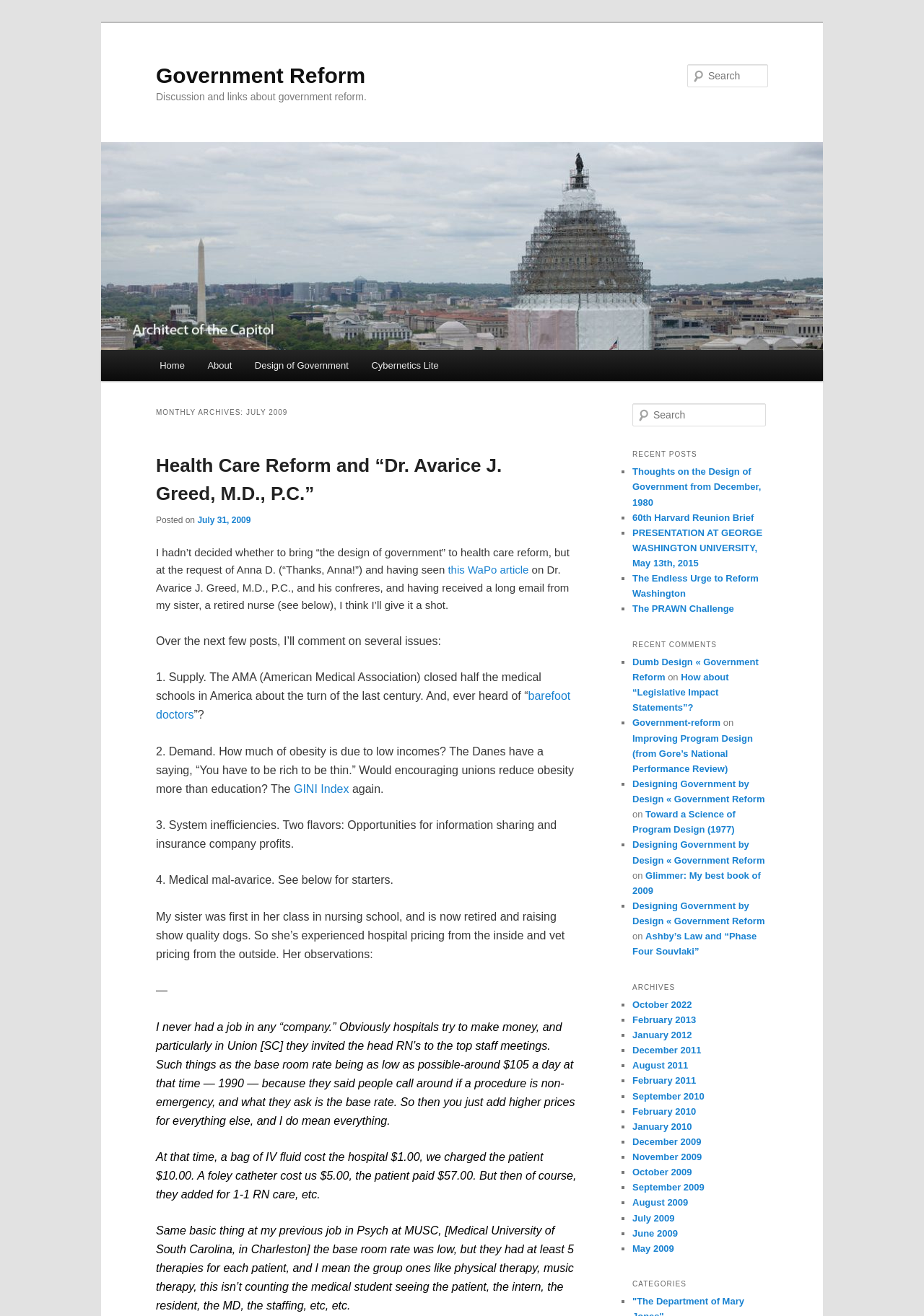Identify the bounding box coordinates of the section that should be clicked to achieve the task described: "View recent posts".

[0.684, 0.338, 0.831, 0.353]